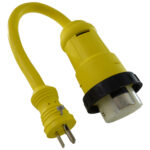Analyze the image and provide a detailed answer to the question: What type of outlet does the two-pronged end connect to?

According to the caption, the two-pronged end of the adapter connects to a standard 5-15P outlet, making it suitable for specific applications.